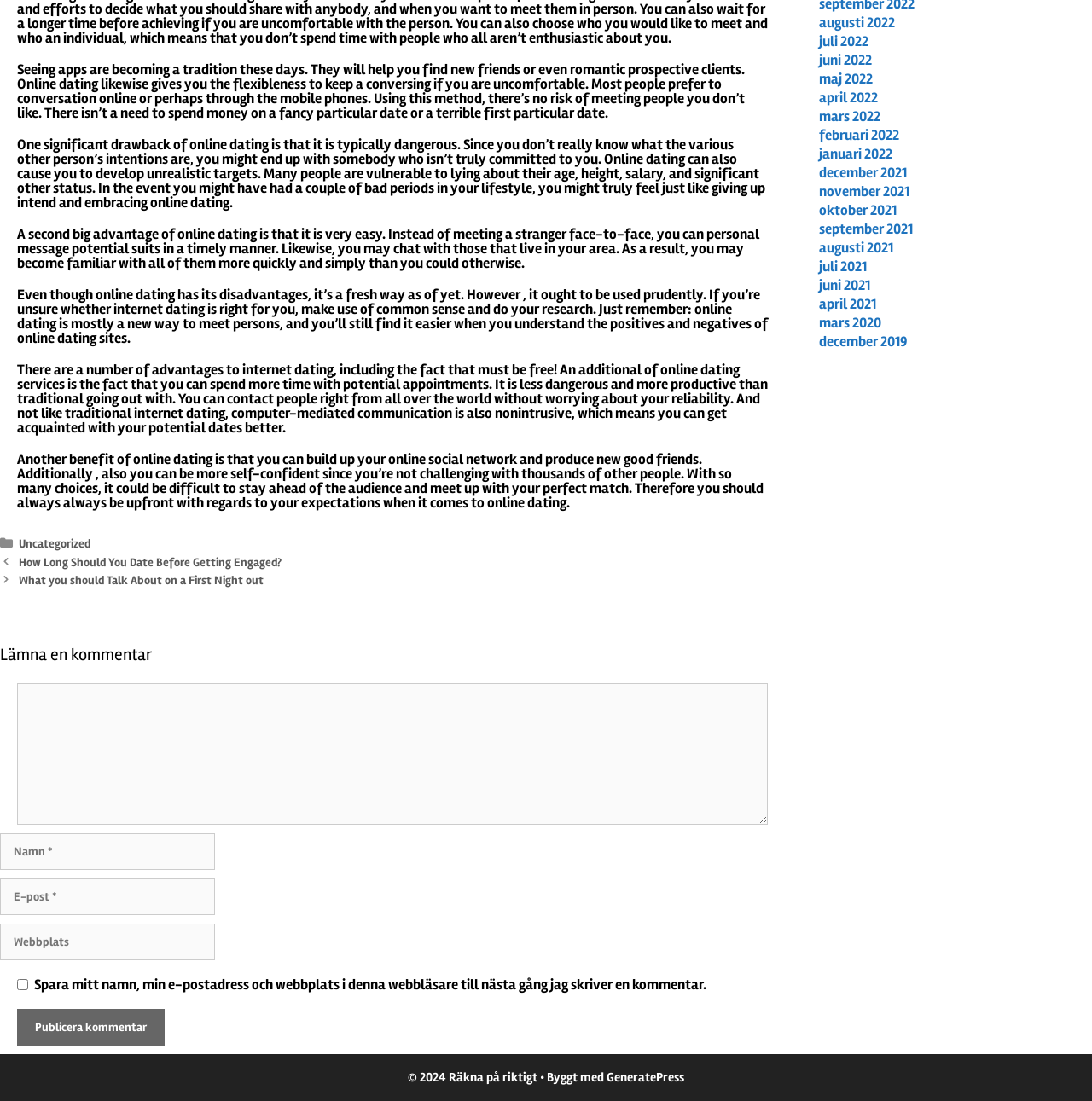From the webpage screenshot, predict the bounding box coordinates (top-left x, top-left y, bottom-right x, bottom-right y) for the UI element described here: mindy@enhancementtd.com

None